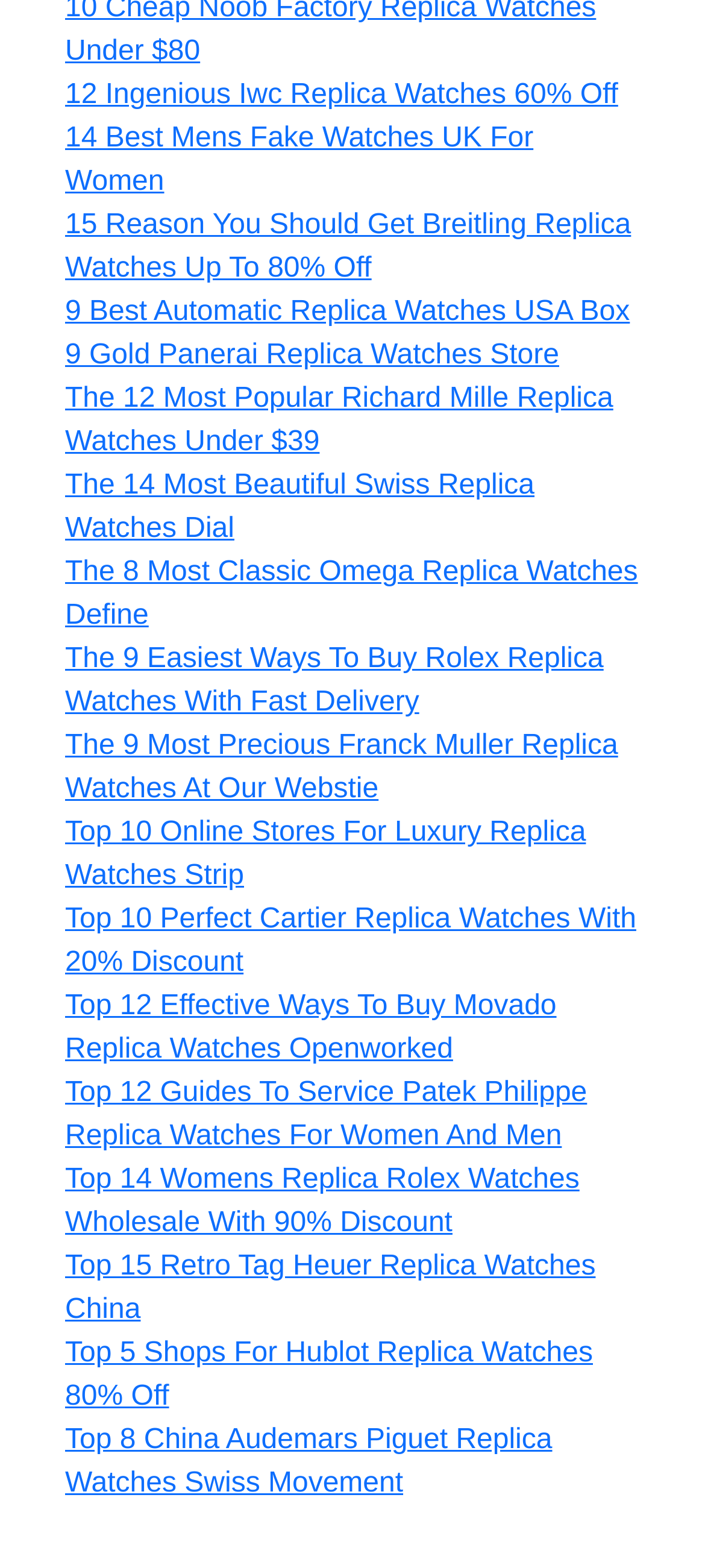What is unique about the watches featured on this webpage?
Look at the screenshot and respond with one word or a short phrase.

They are replicas